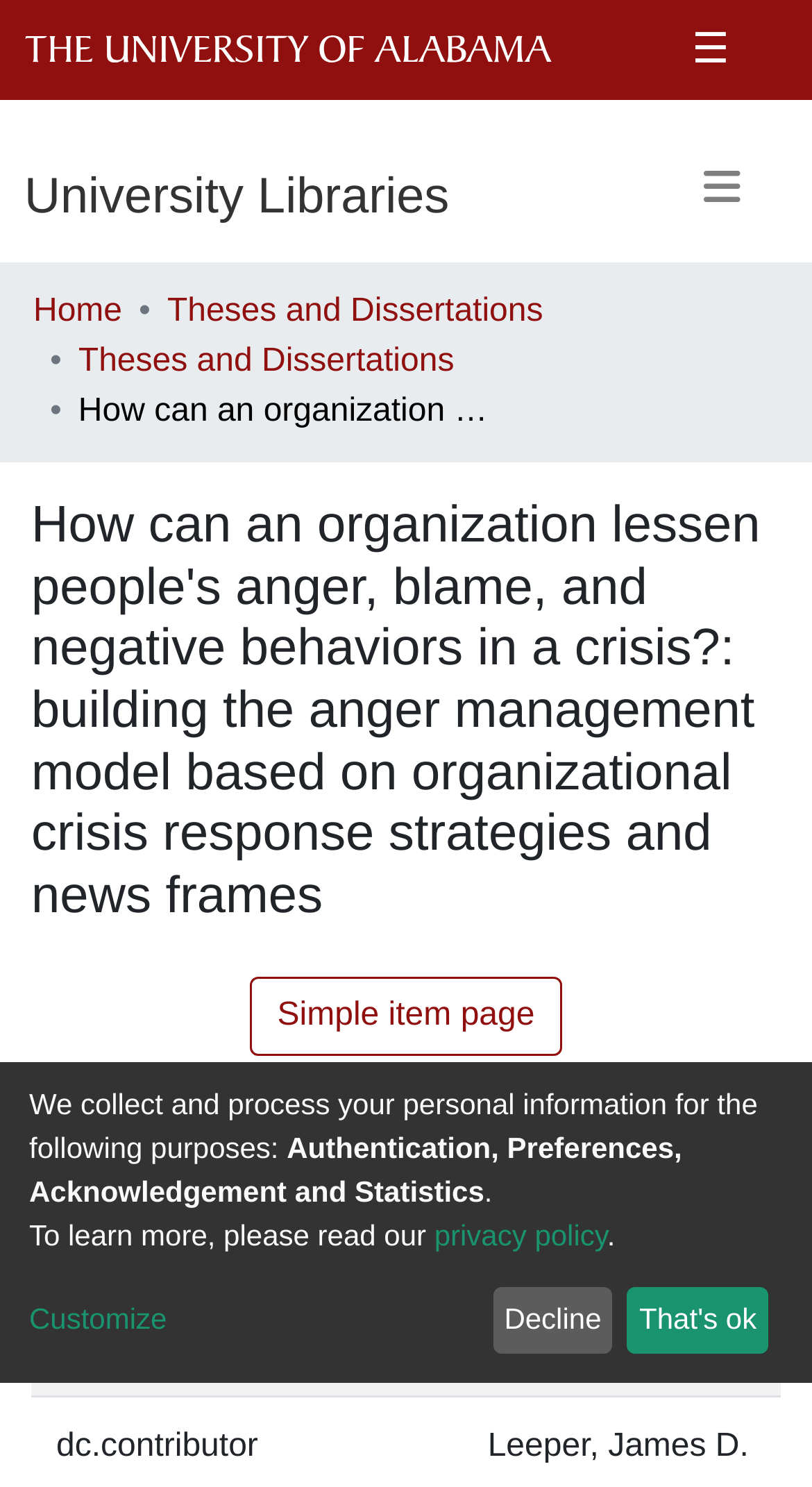Locate the bounding box coordinates of the region to be clicked to comply with the following instruction: "Toggle navigation". The coordinates must be four float numbers between 0 and 1, in the form [left, top, right, bottom].

[0.821, 0.106, 0.959, 0.16]